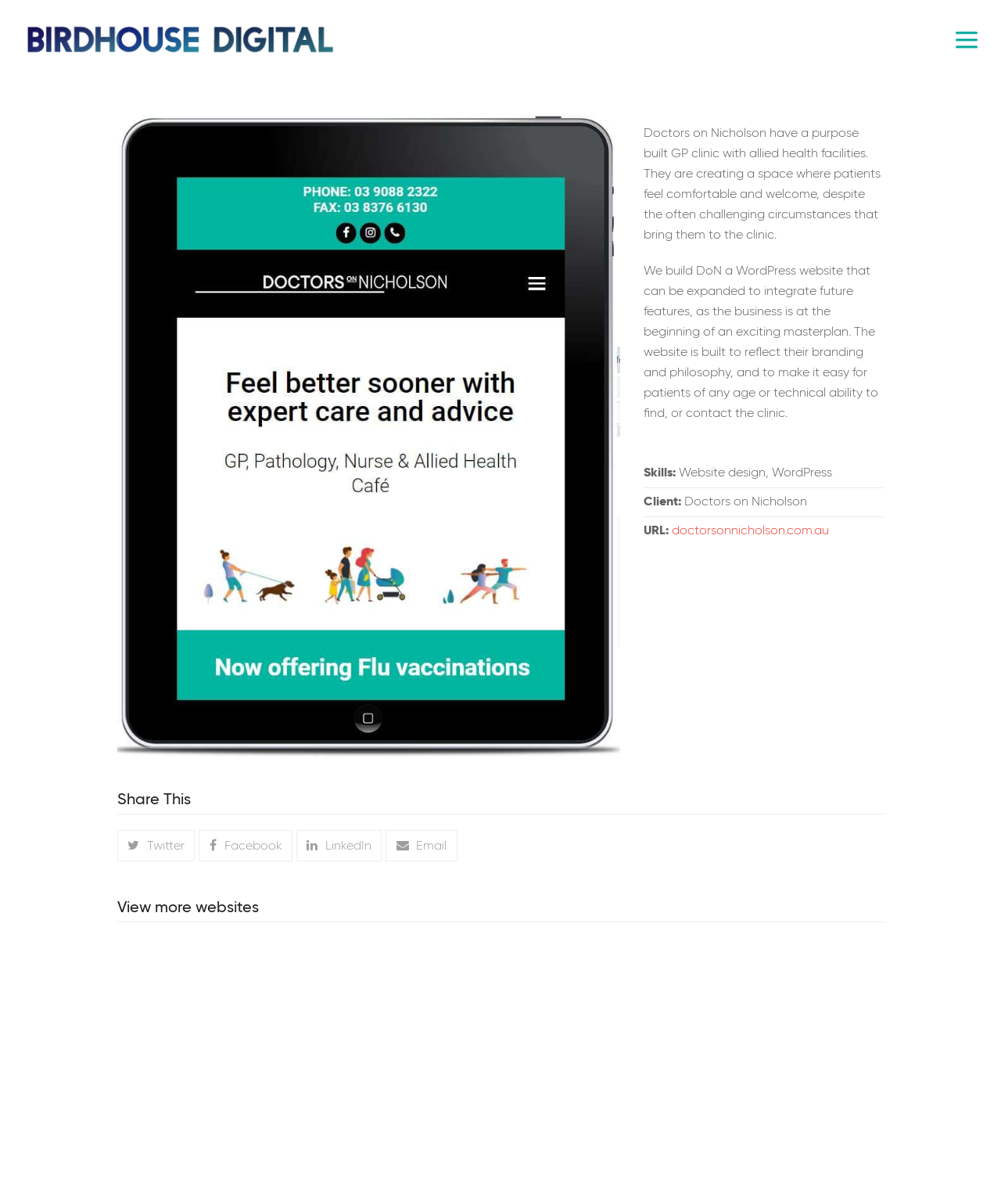Identify the bounding box coordinates of the specific part of the webpage to click to complete this instruction: "Toggle mobile menu".

[0.955, 0.026, 0.977, 0.04]